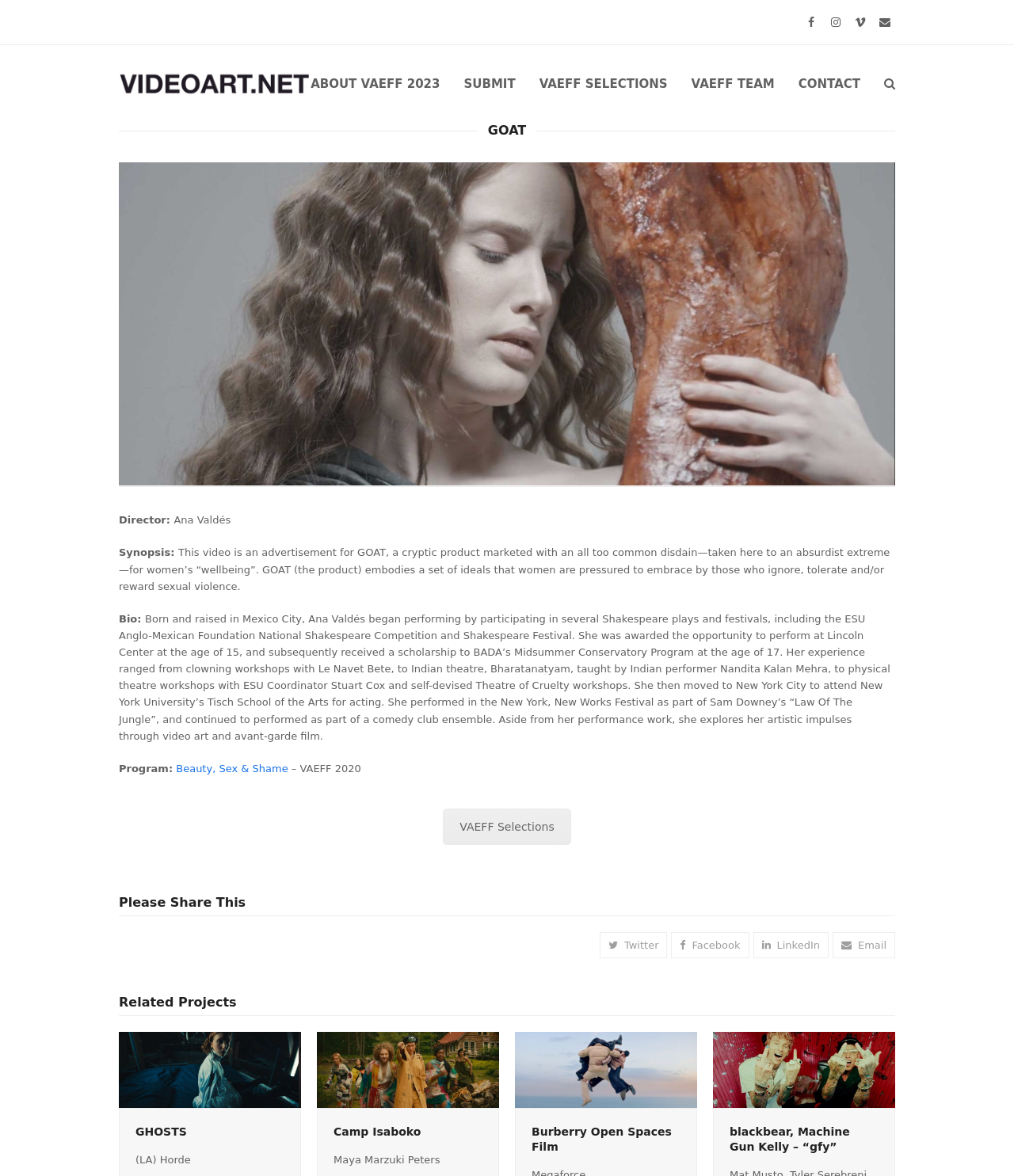Give the bounding box coordinates for this UI element: "VAEFF Selections". The coordinates should be four float numbers between 0 and 1, arranged as [left, top, right, bottom].

[0.52, 0.055, 0.67, 0.089]